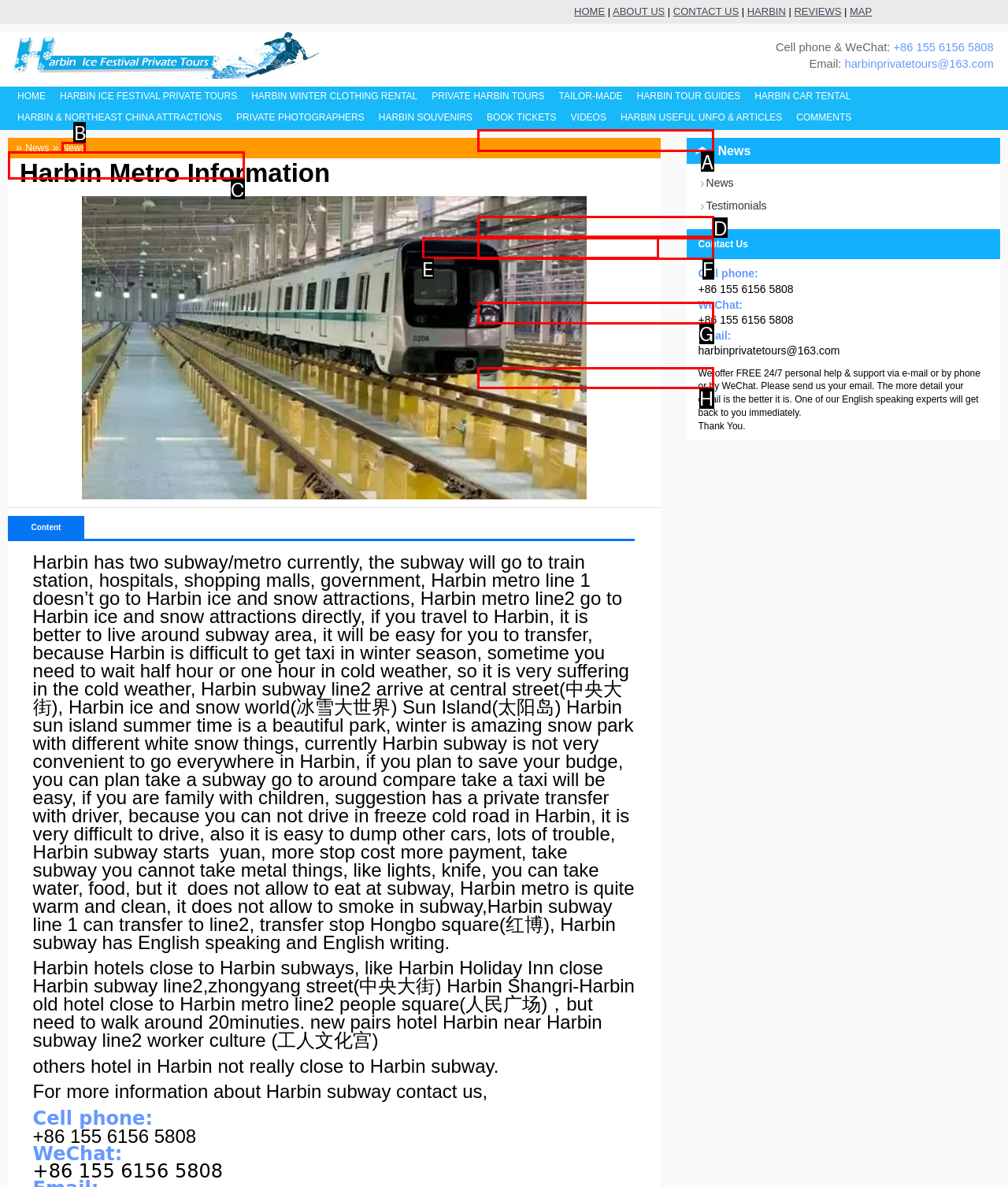Specify which element within the red bounding boxes should be clicked for this task: Book 'Ice and Snow World Entrance Ticket' Respond with the letter of the correct option.

A